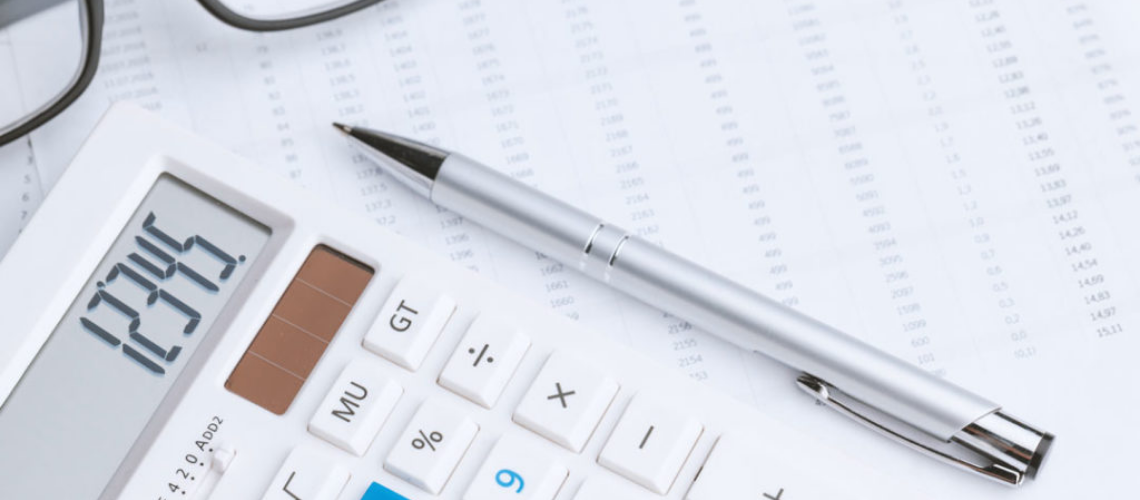Describe every important feature and element in the image comprehensively.

The image features a close-up view of a calculator displaying the number 2745, alongside a silver pen and reading glasses. The items are placed on a sheet of paper filled with financial data, potentially representing calculations for accounting or budgeting purposes. The overall composition suggests a focused environment where one is likely engaged in financial analysis or planning, emphasizing the importance of precision in business decision-making.